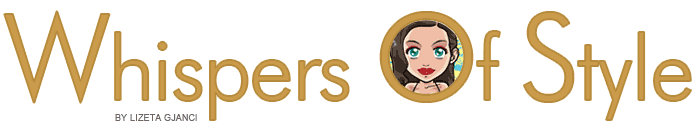Craft a descriptive caption that covers all aspects of the image.

The image features the logo of "Whispers of Style," a blog created by Lizeta Gjanci, blending elegance with a touch of playfulness. The title "Whispers Of Style" is prominently displayed in a sophisticated gold font, signifying a luxurious fashion and lifestyle theme. Below the title, Lizeta Gjanci's name is elegantly presented, reinforcing the personal touch of the blog. Accompanying the text is a stylized illustration of a woman with striking features and colorful earrings, embodying the vibrant spirit of the blog. This visual representation highlights a fusion of fashion, art, and travel, inviting readers to explore the captivating adventures and insights shared by Lizeta.